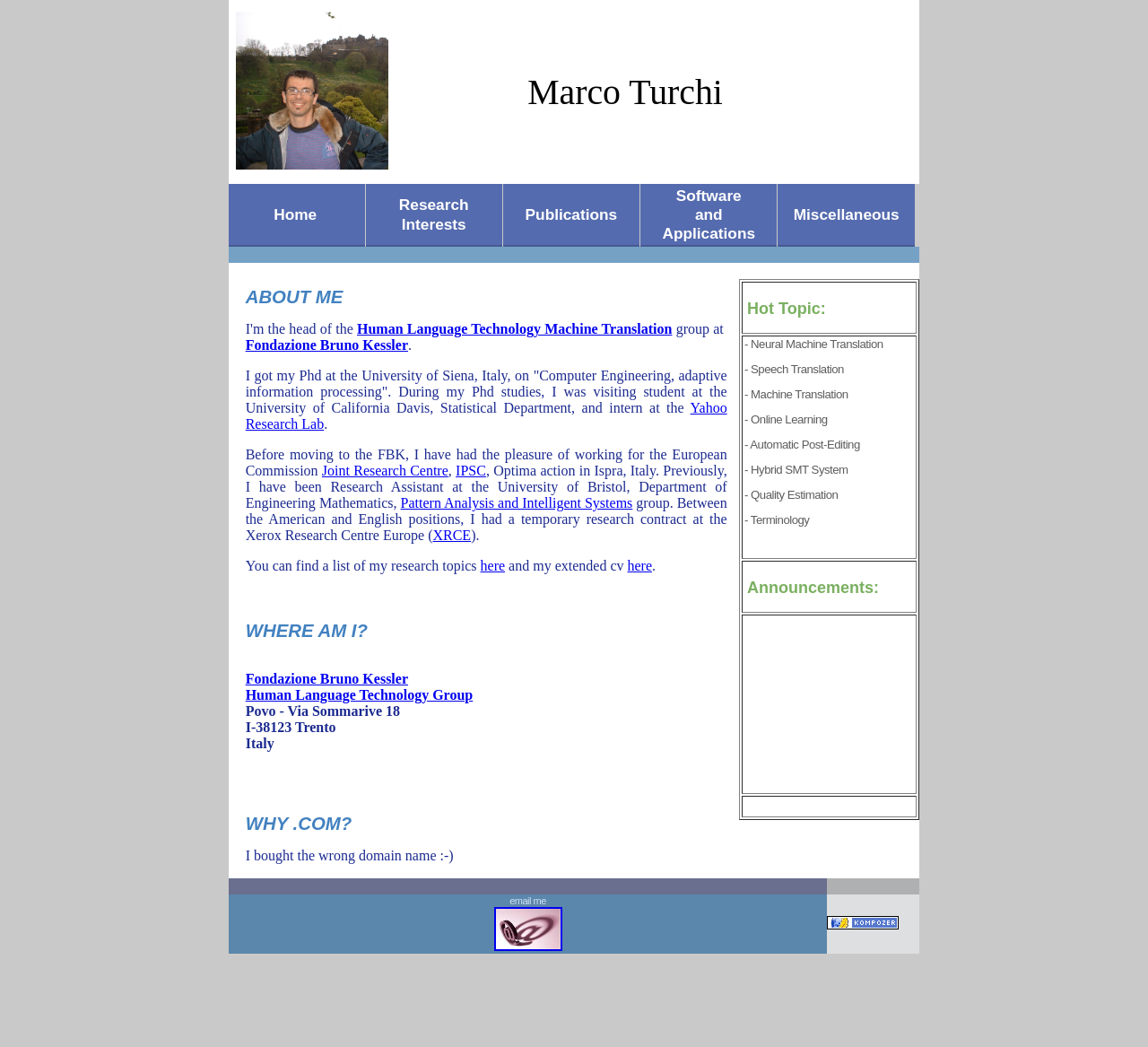Where is Marco Turchi currently working? Look at the image and give a one-word or short phrase answer.

Fondazione Bruno Kessler